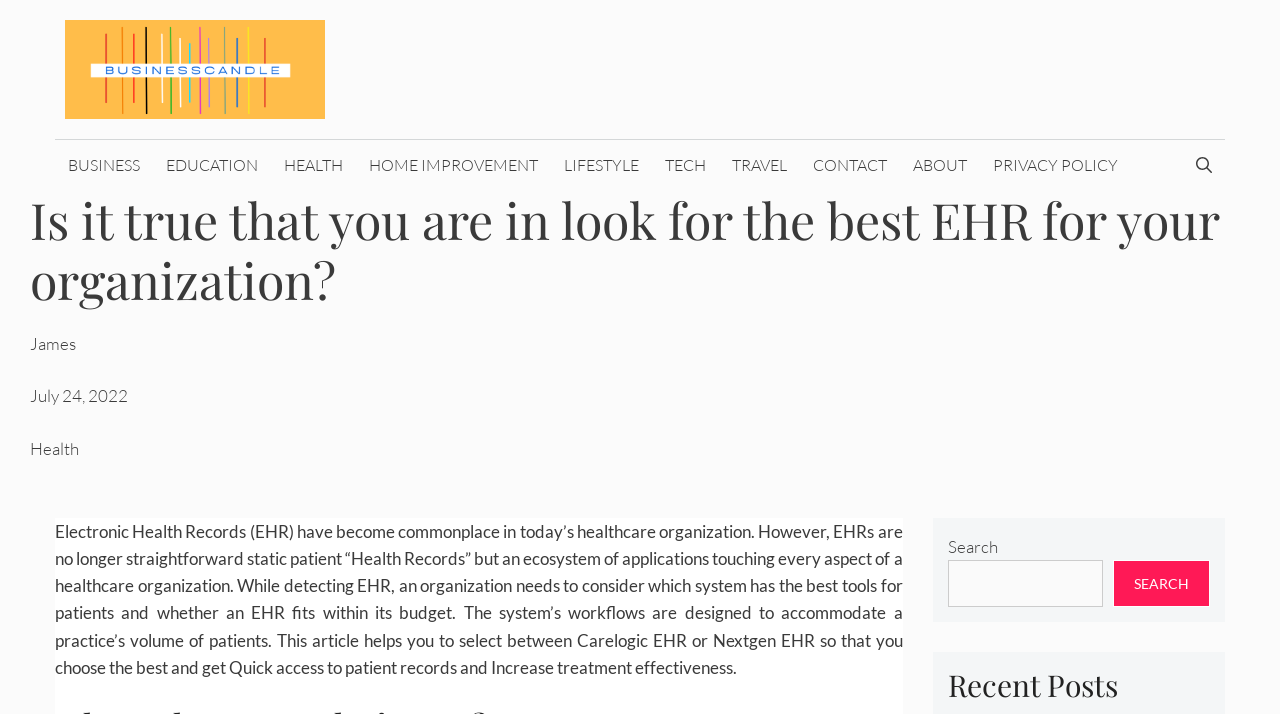Predict the bounding box of the UI element based on this description: "Privacy Policy".

[0.766, 0.196, 0.884, 0.266]